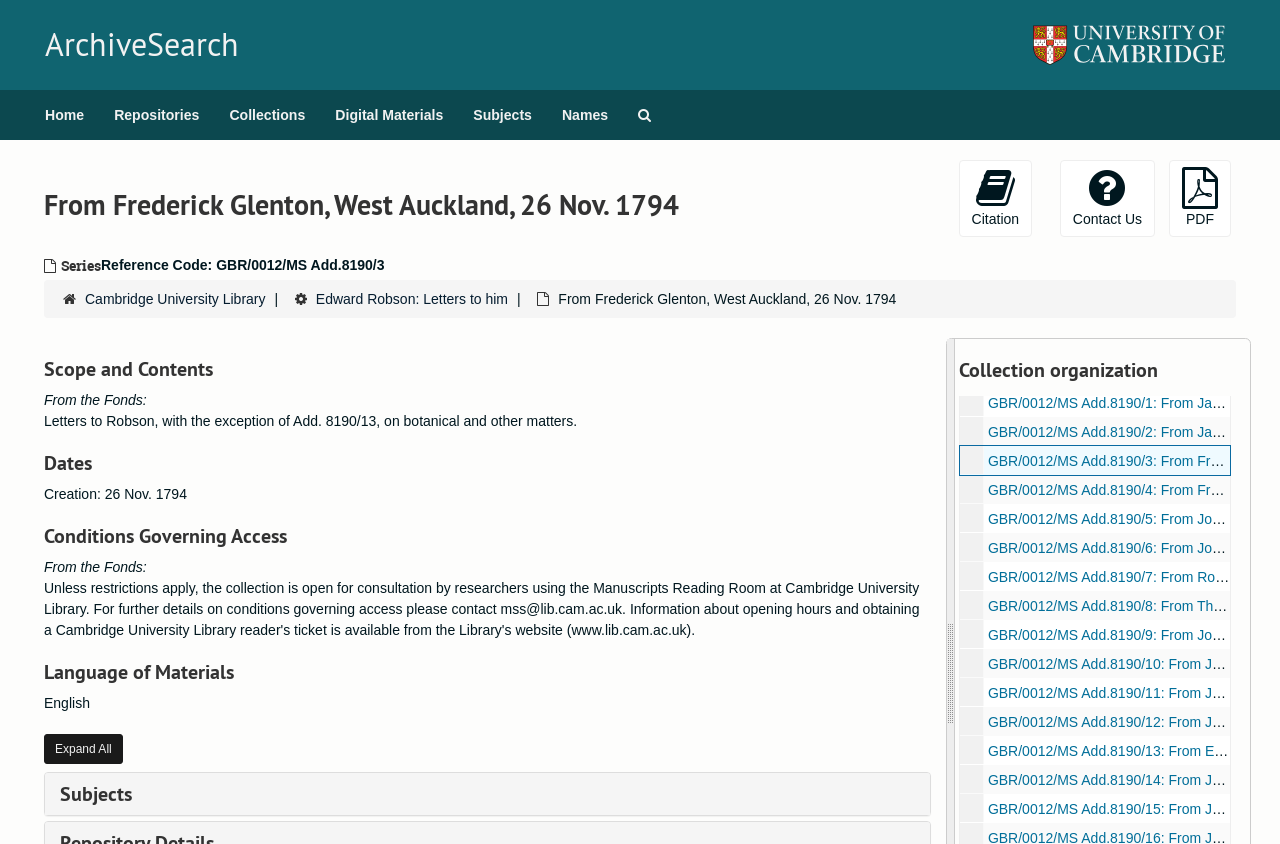Select the bounding box coordinates of the element I need to click to carry out the following instruction: "View the 'Scope and Contents'".

[0.034, 0.424, 0.727, 0.45]